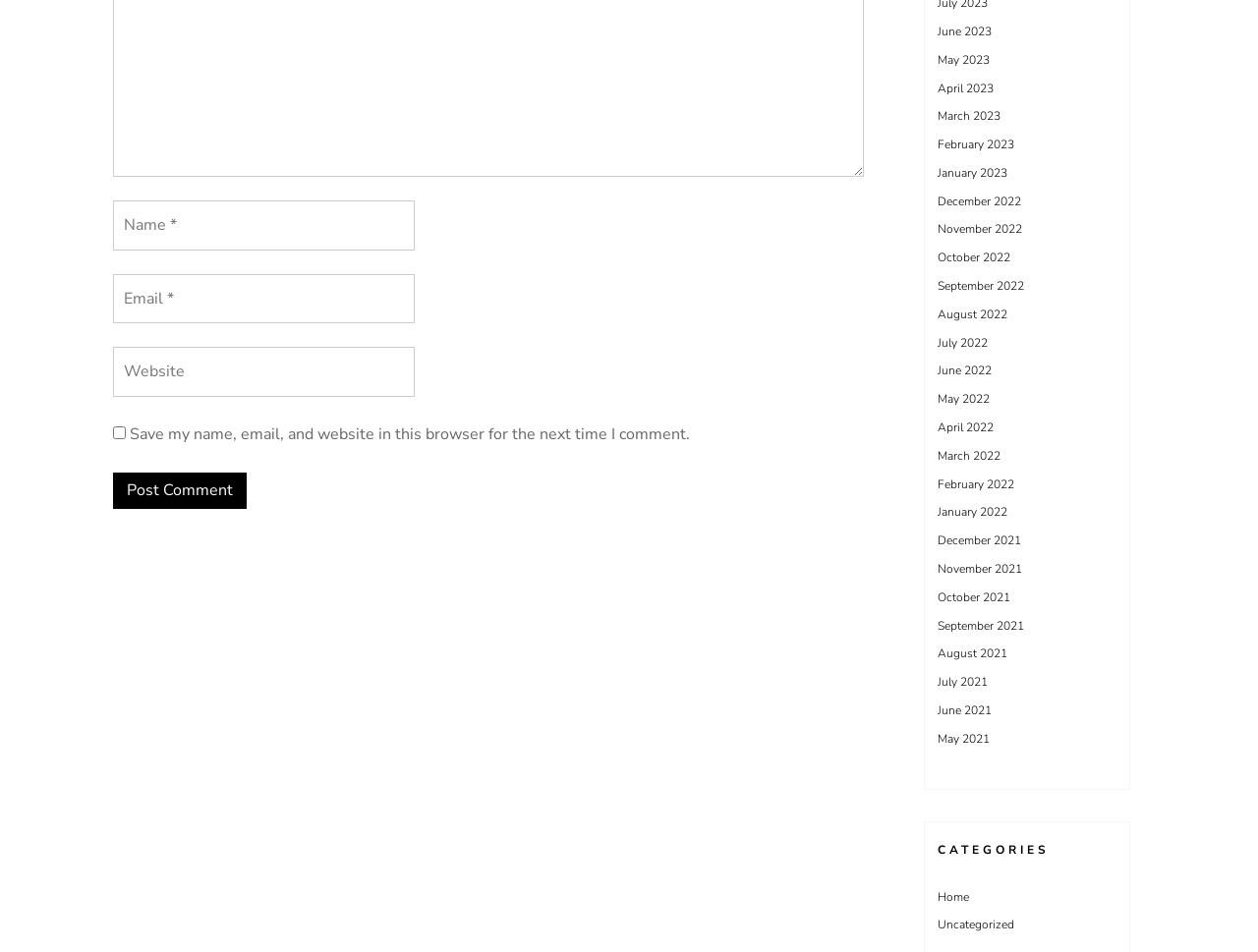Identify the bounding box coordinates of the area you need to click to perform the following instruction: "Enter your name".

[0.09, 0.21, 0.33, 0.263]